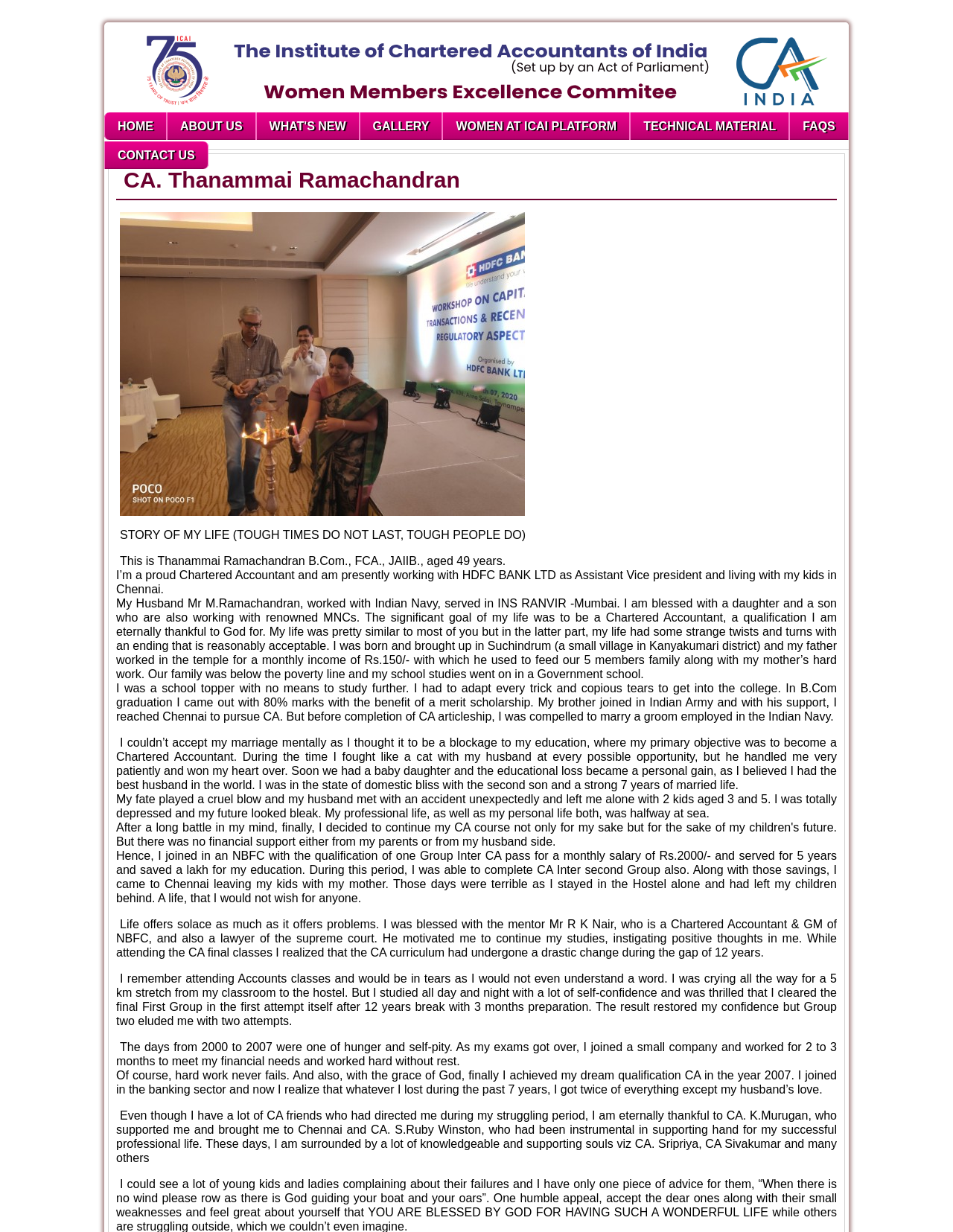Can you give a detailed response to the following question using the information from the image? What is the name of the mentor who motivated the author?

The name of the mentor who motivated the author is mentioned in the static text 'Life offers solace as much as it offers problems. I was blessed with the mentor Mr R K Nair, who is a Chartered Accountant & GM of NBFC, and also a lawyer of the supreme court.' which describes the author's journey to becoming a Chartered Accountant.